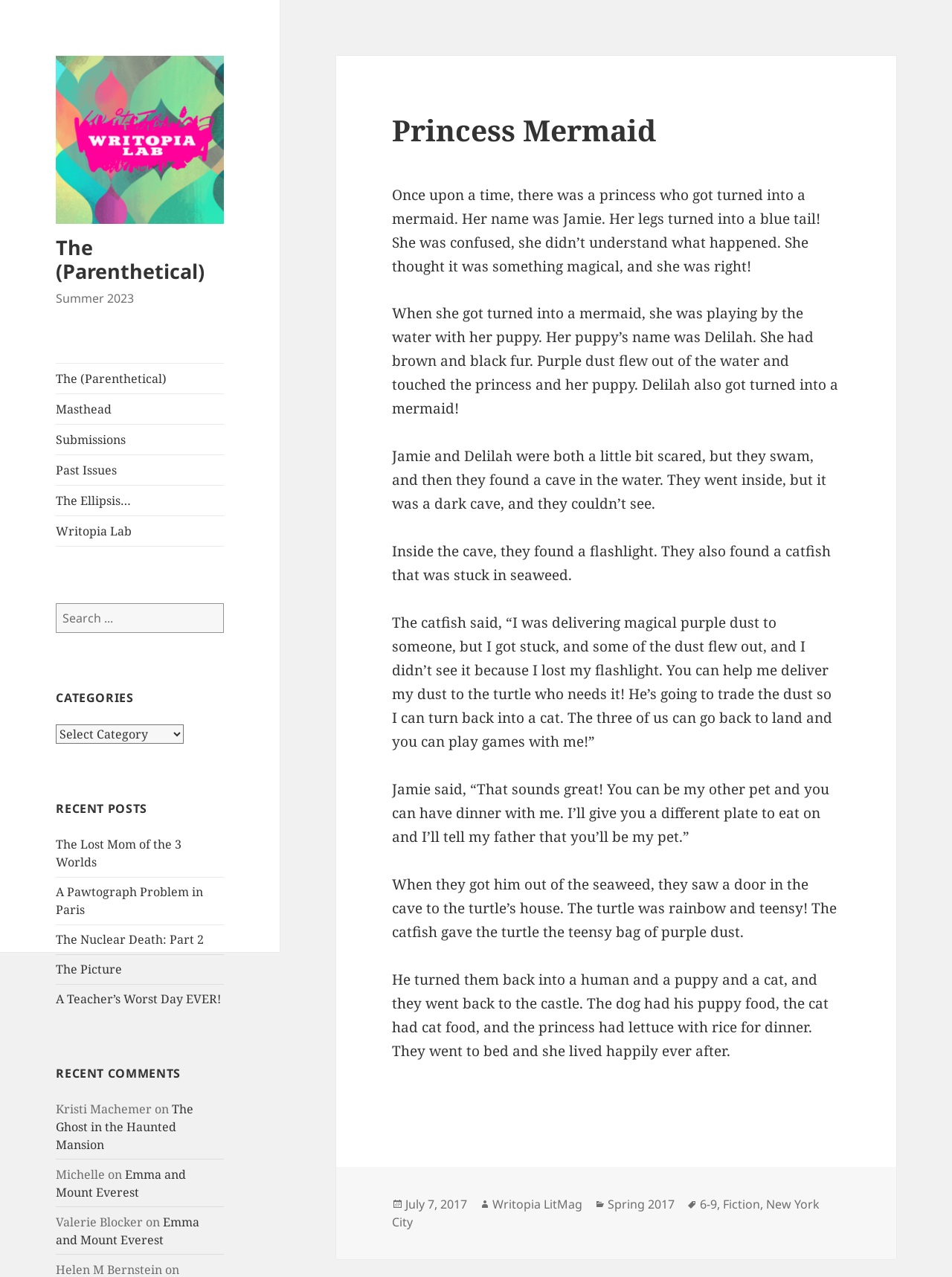Provide a one-word or one-phrase answer to the question:
What is the name of the publication where this story was posted?

Writopia LitMag